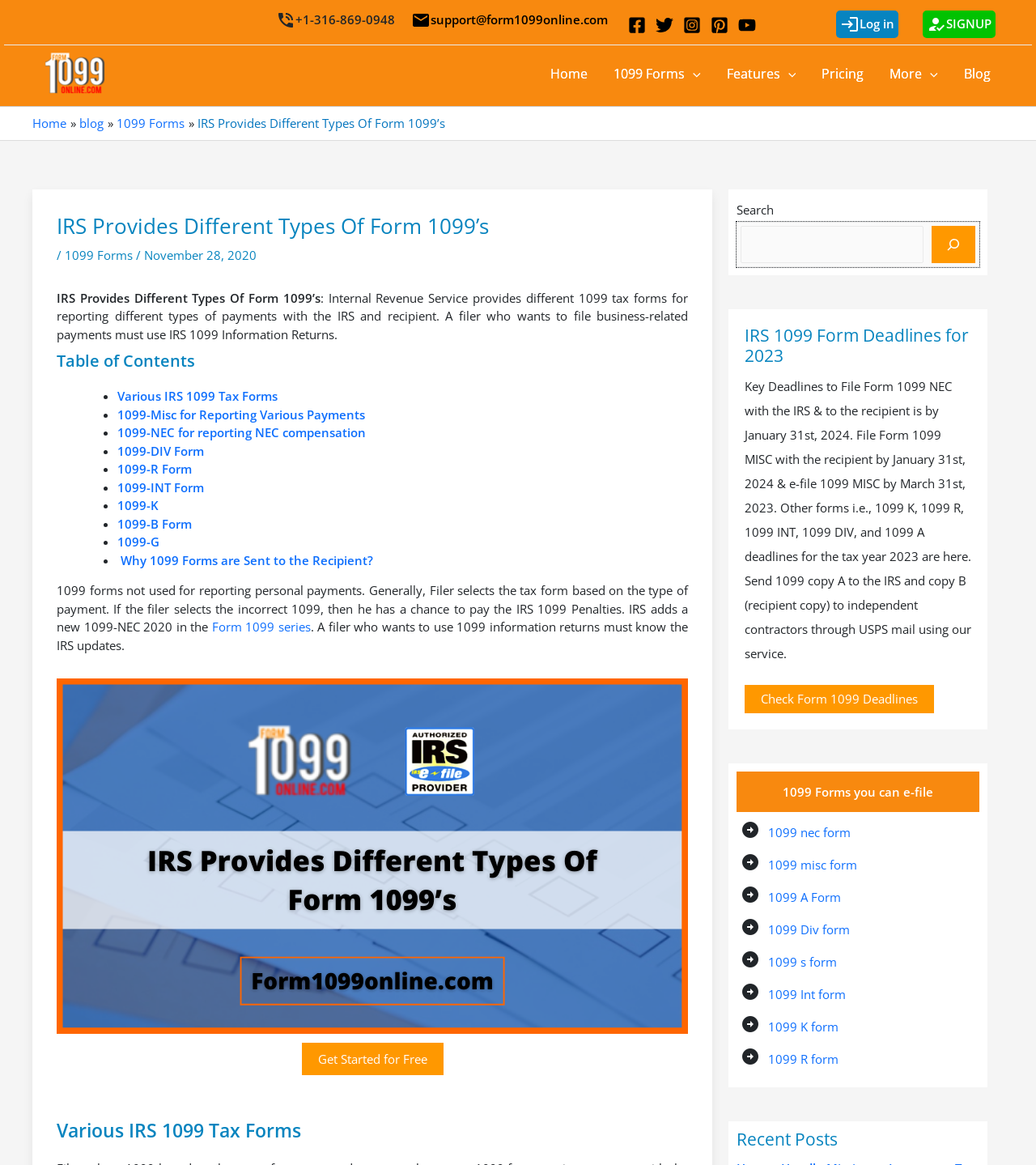Determine the bounding box coordinates of the clickable element necessary to fulfill the instruction: "Call the phone number". Provide the coordinates as four float numbers within the 0 to 1 range, i.e., [left, top, right, bottom].

[0.266, 0.009, 0.285, 0.026]